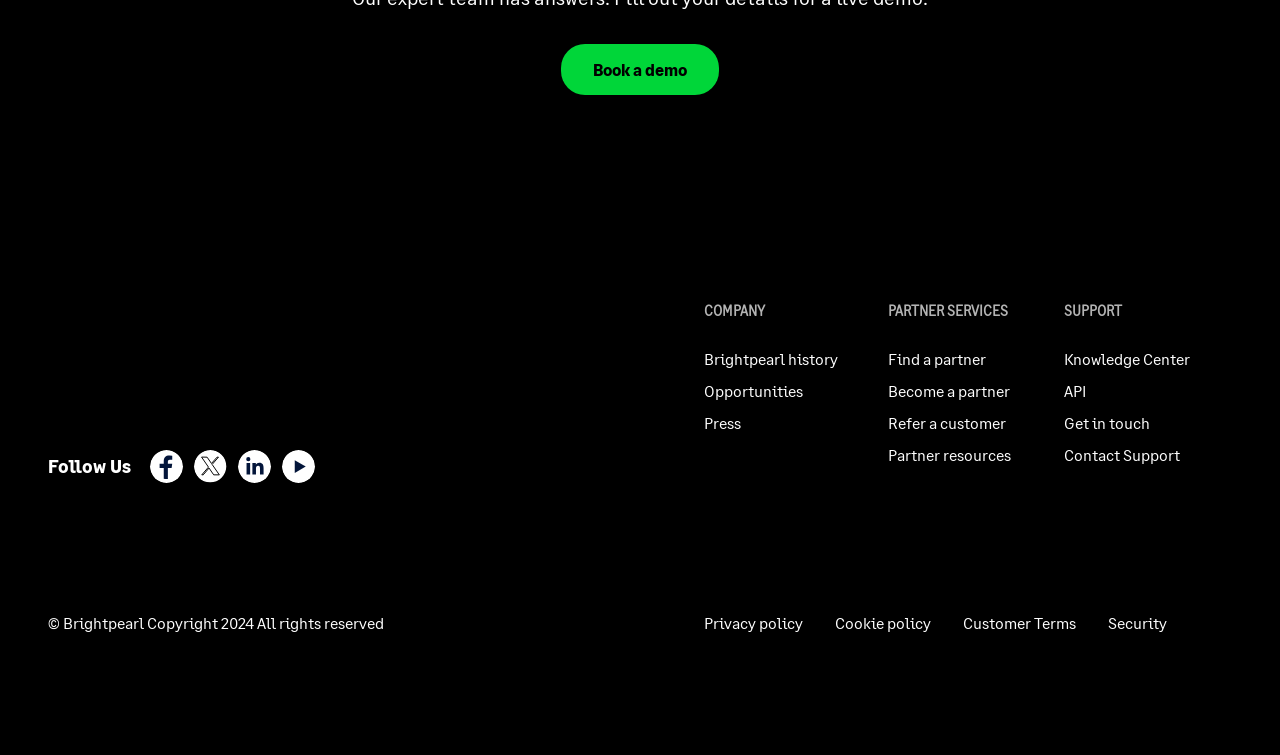Mark the bounding box of the element that matches the following description: "Get in touch".

[0.831, 0.546, 0.898, 0.572]